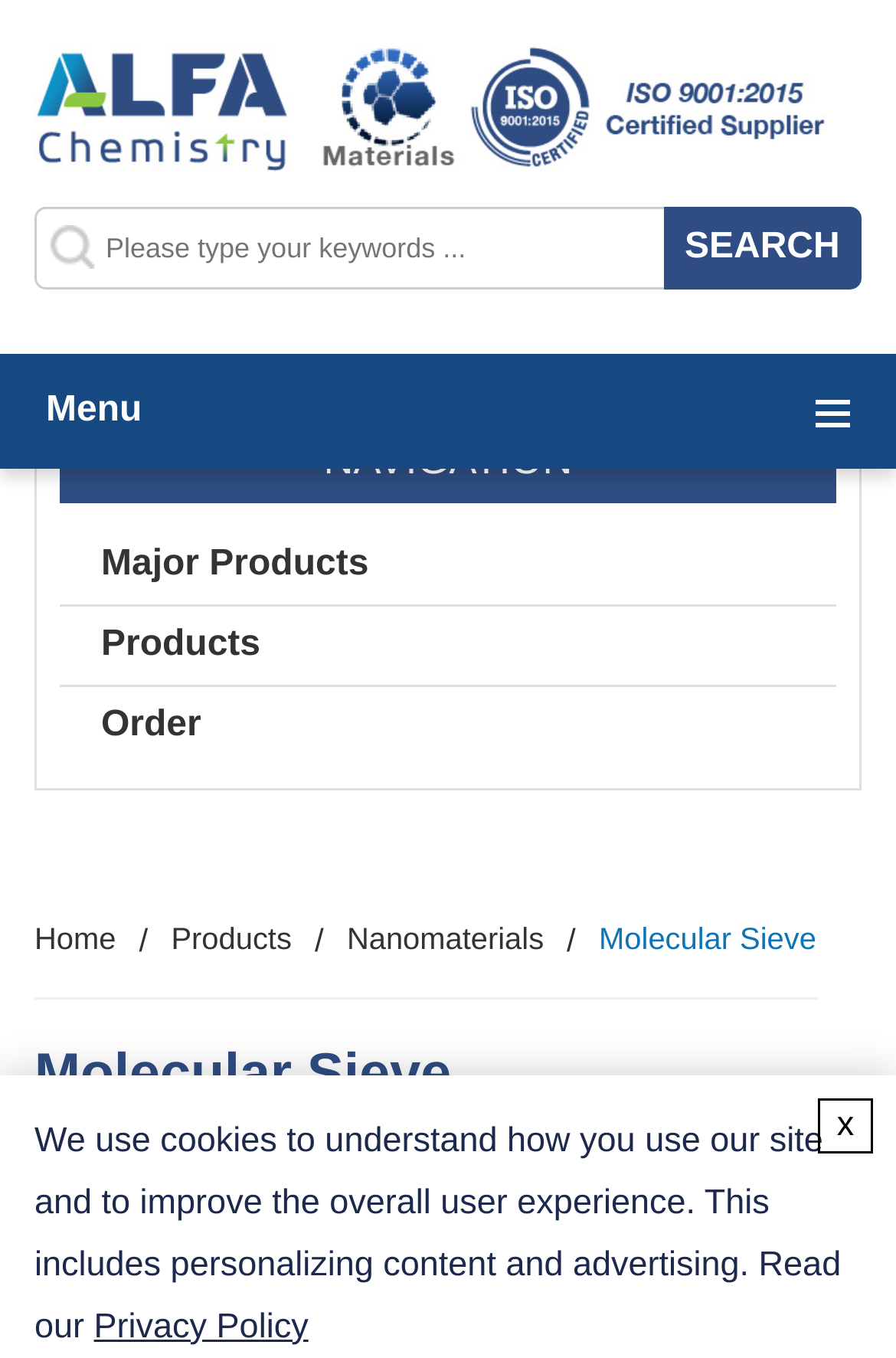Determine the coordinates of the bounding box for the clickable area needed to execute this instruction: "visit the Home page".

[0.038, 0.679, 0.129, 0.704]